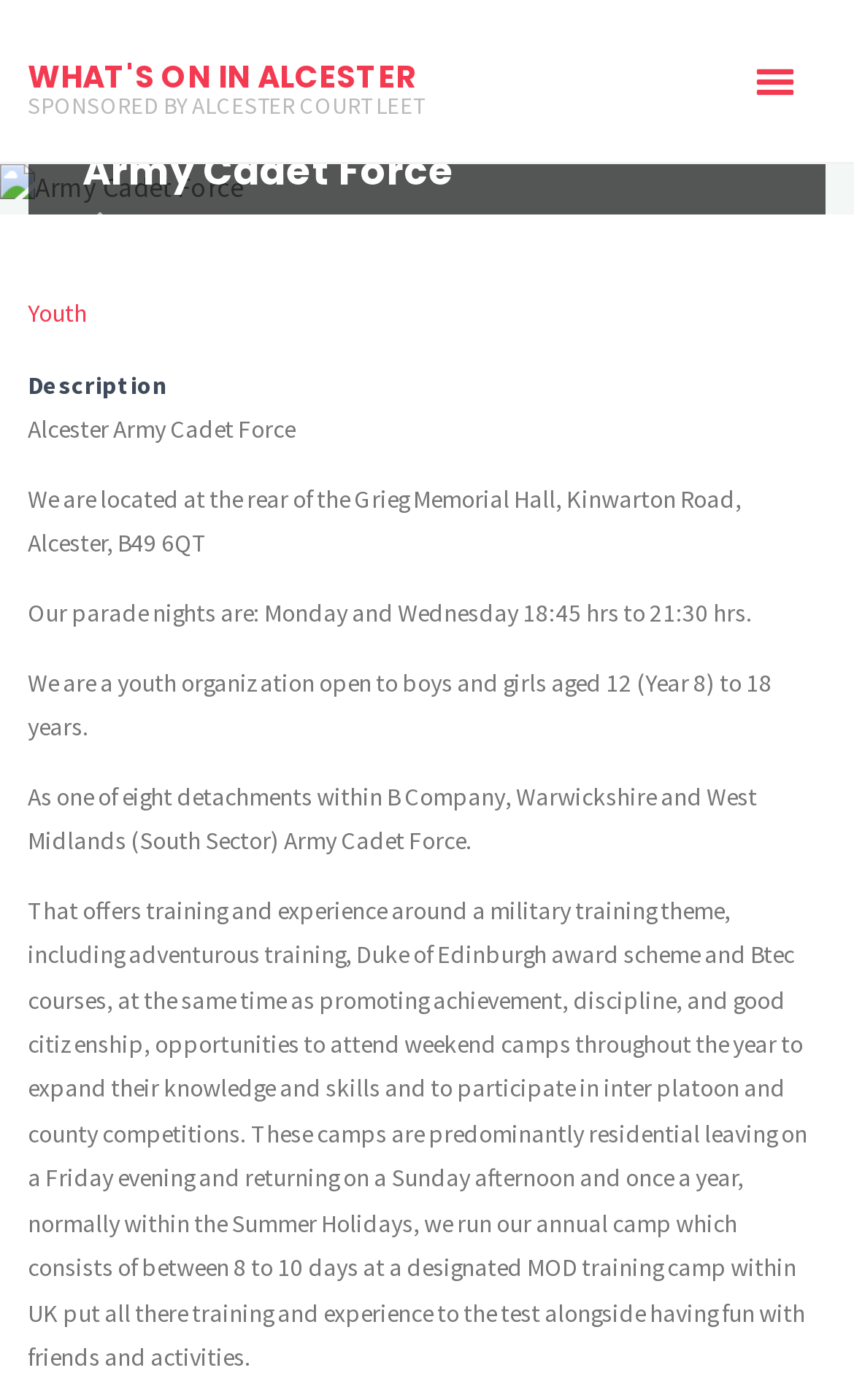Extract the bounding box for the UI element that matches this description: "WHAT'S ON IN ALCESTER".

[0.032, 0.038, 0.486, 0.07]